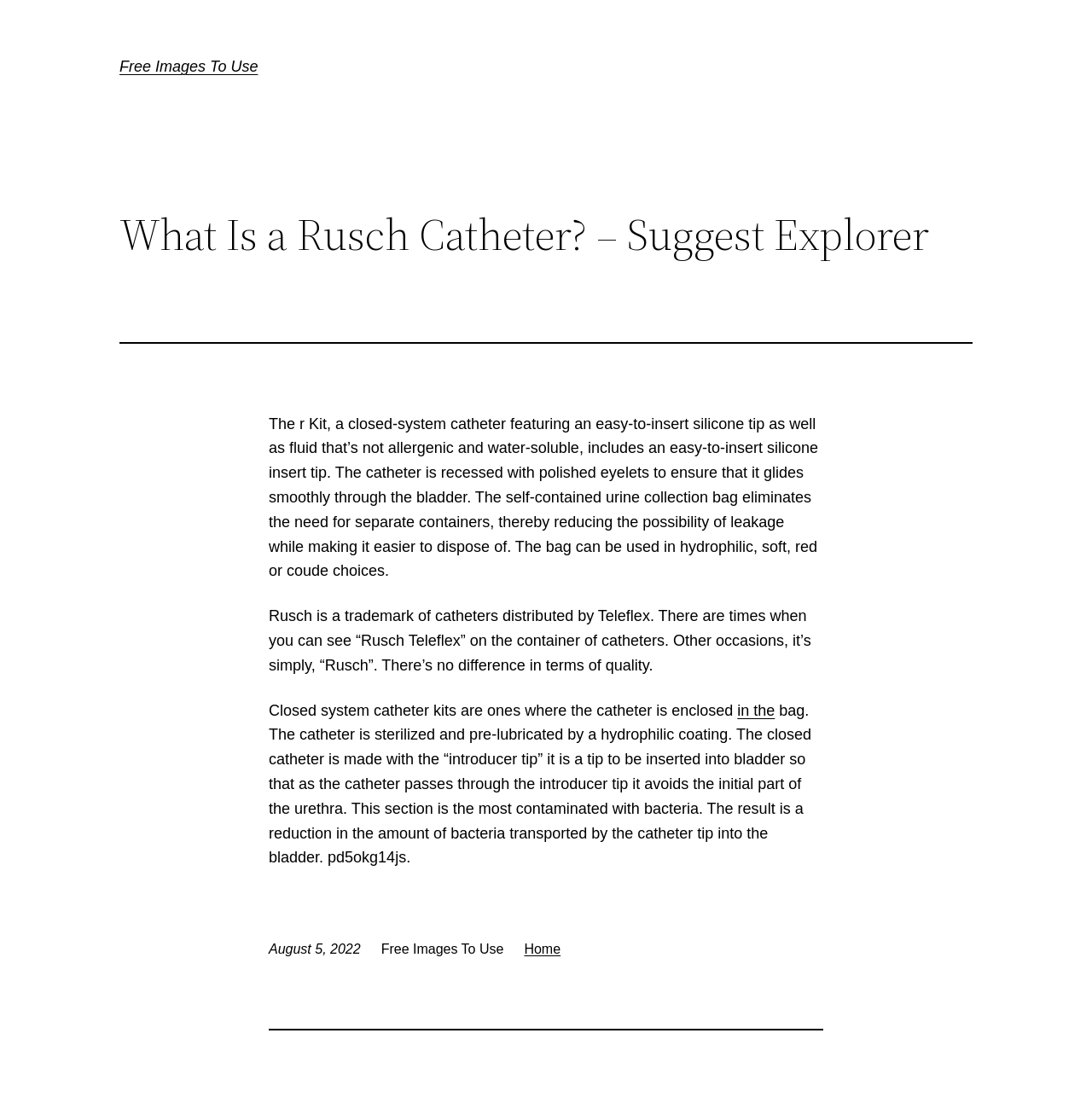Provide a thorough description of the webpage you see.

The webpage is about Rusch Catheter, a medical device. At the top, there is a heading "Free Images To Use" which is also a link. Below it, there is a main section that takes up most of the page. 

In the main section, there is a heading "What Is a Rusch Catheter? – Suggest Explorer" followed by a horizontal separator. Below the separator, there are four blocks of text. The first block describes the features of the r Kit, a closed-system catheter, including its easy-to-insert silicone tip, non-allergenic and water-soluble fluid, and recessed design with polished eyelets. 

The second block of text explains that Rusch is a trademark of catheters distributed by Teleflex, and that there is no difference in quality whether the container says "Rusch Teleflex" or simply "Rusch". 

The third block of text defines what a closed system catheter kit is, and it contains a link to the word "in the". 

The fourth block of text describes the features of a closed catheter, including its sterilization, pre-lubrication, and introducer tip design, which helps reduce the amount of bacteria transported into the bladder. 

At the bottom of the page, there is a section with a time stamp "August 5, 2022", followed by a text "Free Images To Use" and a link "Home".